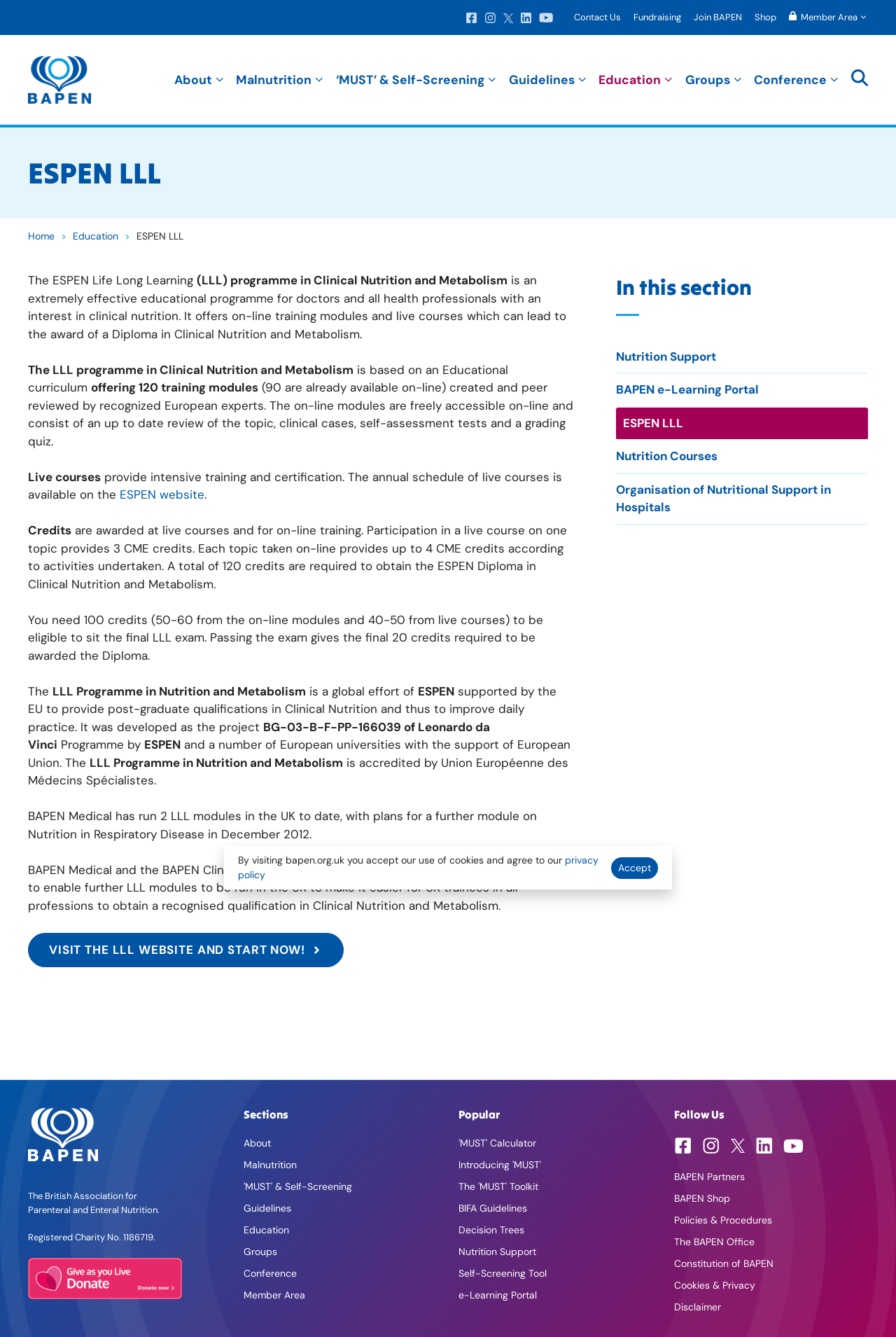Identify the bounding box coordinates of the element to click to follow this instruction: 'Open search'. Ensure the coordinates are four float values between 0 and 1, provided as [left, top, right, bottom].

[0.95, 0.026, 0.969, 0.093]